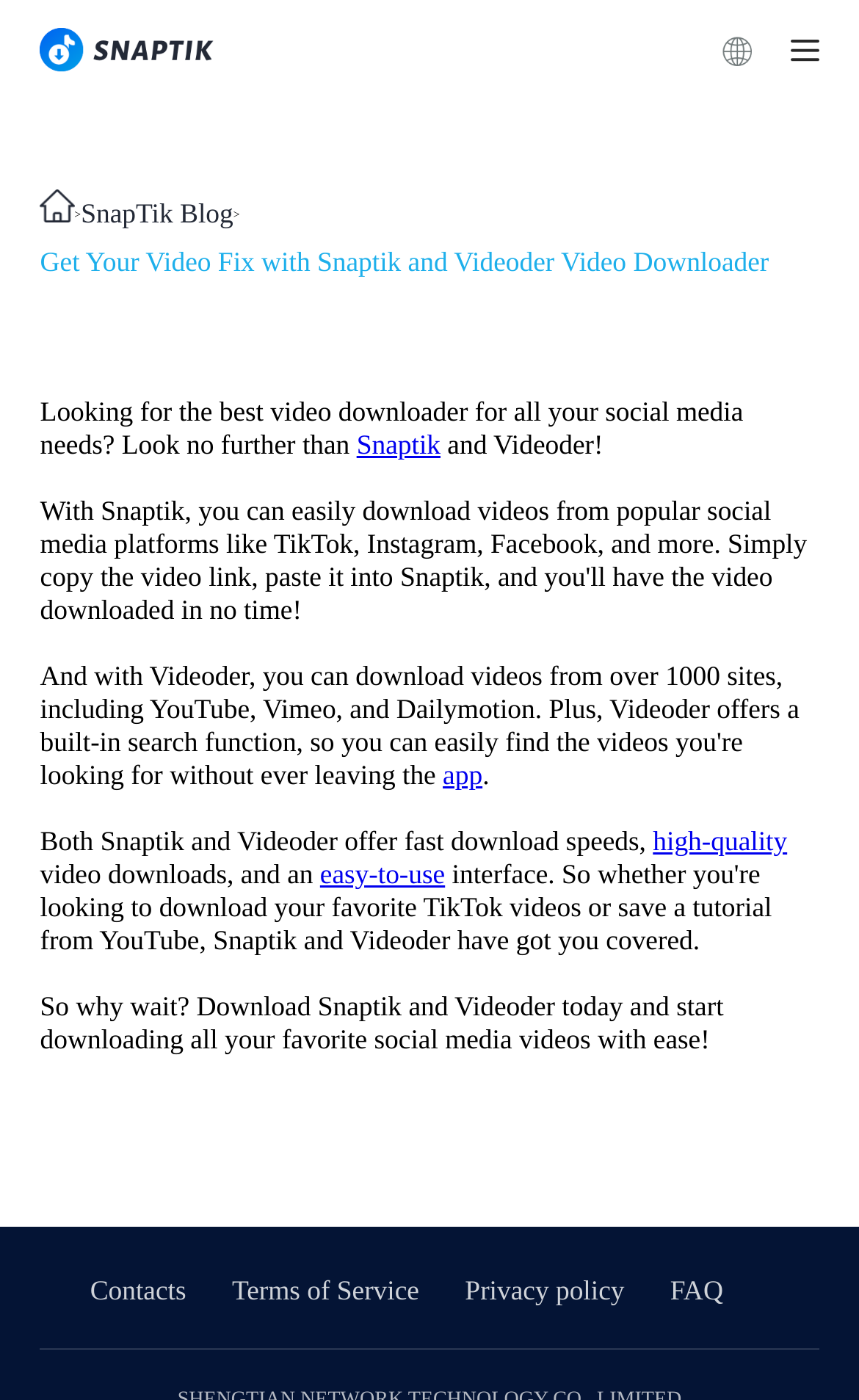What is the logo image of? Based on the screenshot, please respond with a single word or phrase.

Snaptik